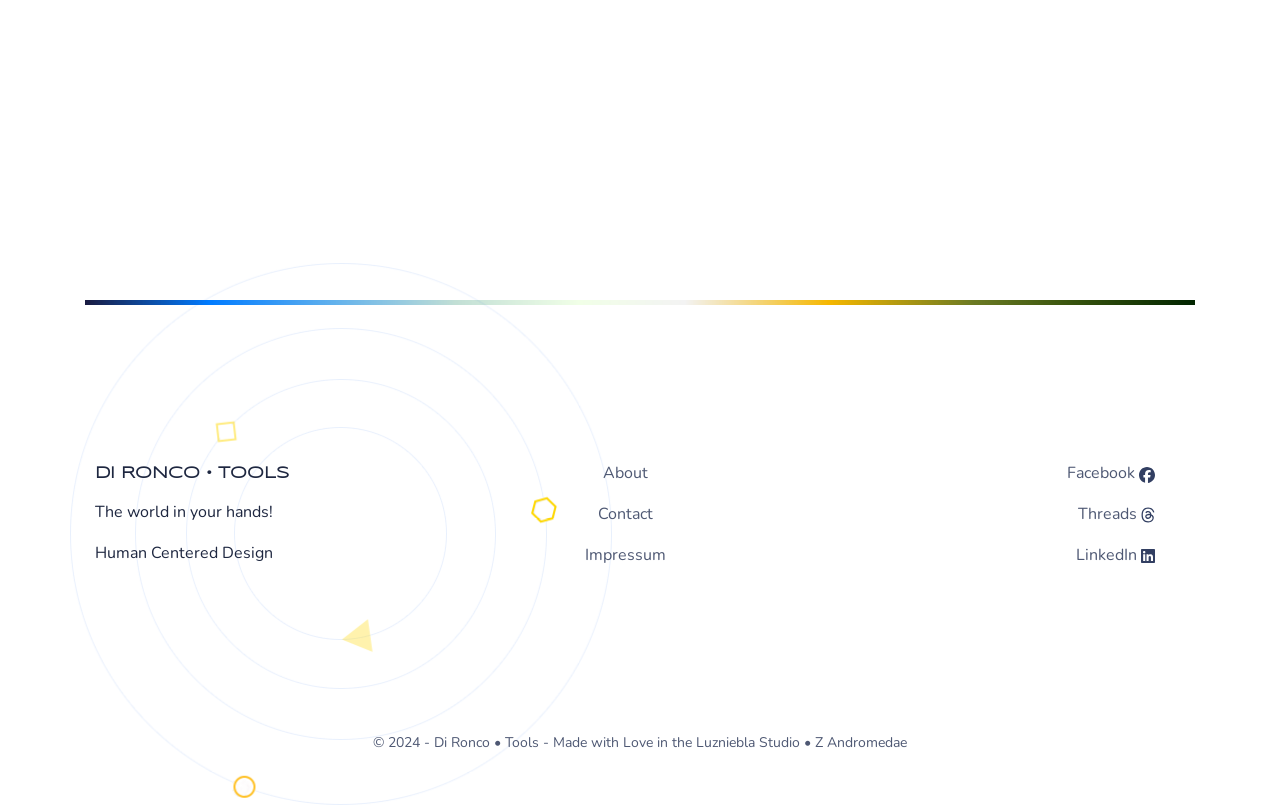What is the company name?
Your answer should be a single word or phrase derived from the screenshot.

DI RONCO